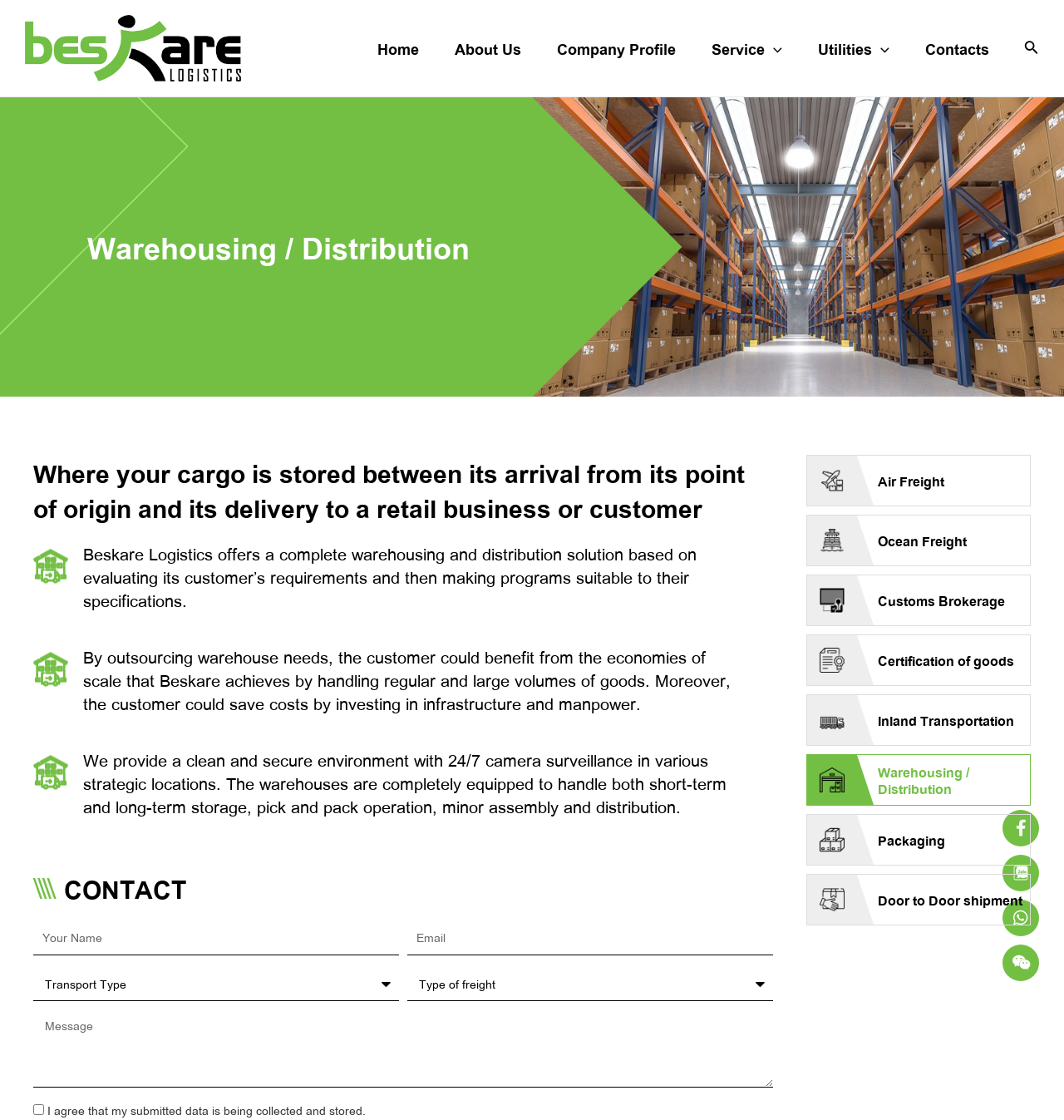Please indicate the bounding box coordinates for the clickable area to complete the following task: "Click on the Warehousing / Distribution link". The coordinates should be specified as four float numbers between 0 and 1, i.e., [left, top, right, bottom].

[0.759, 0.674, 0.968, 0.719]